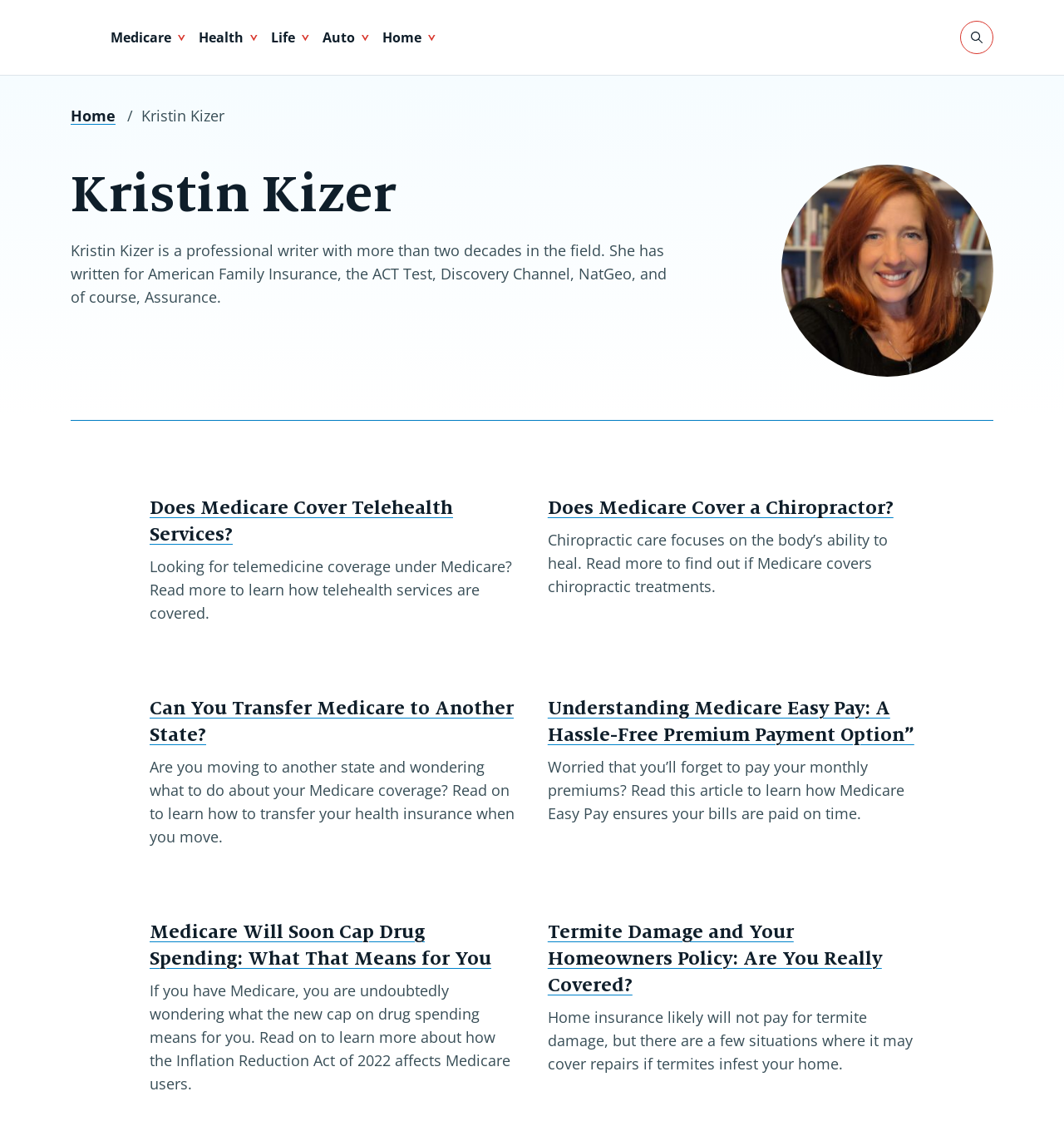Find the bounding box of the UI element described as: "Life". The bounding box coordinates should be given as four float values between 0 and 1, i.e., [left, top, right, bottom].

[0.255, 0.015, 0.291, 0.051]